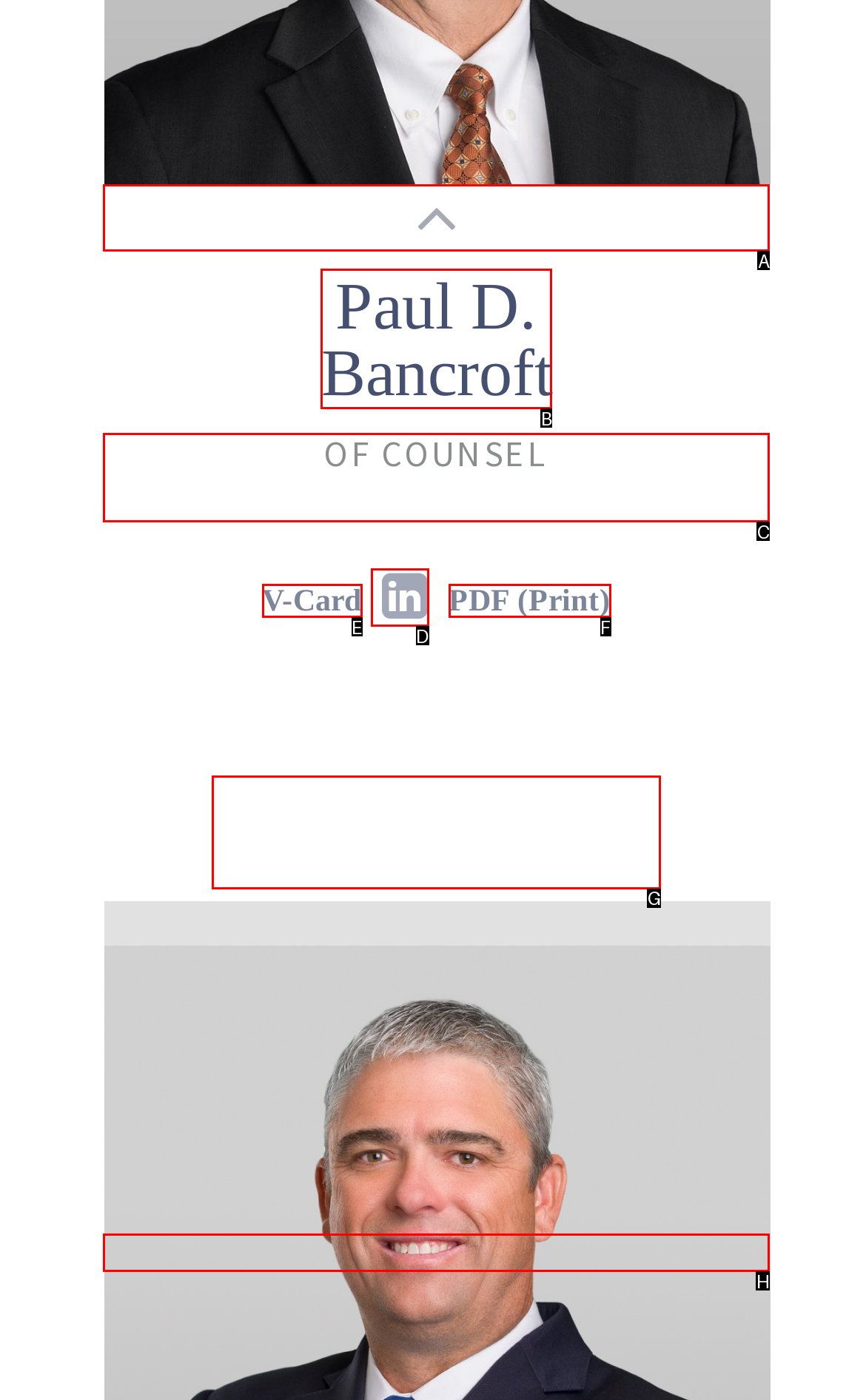Which choice should you pick to execute the task: learn more about the attorney
Respond with the letter associated with the correct option only.

G